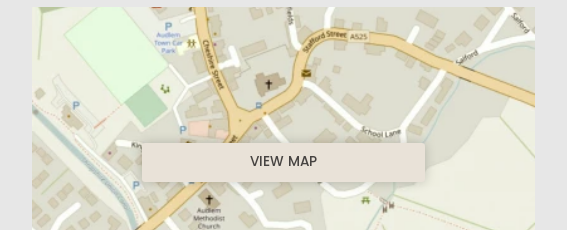Use one word or a short phrase to answer the question provided: 
What type of roads are shown on the map?

Notable roads